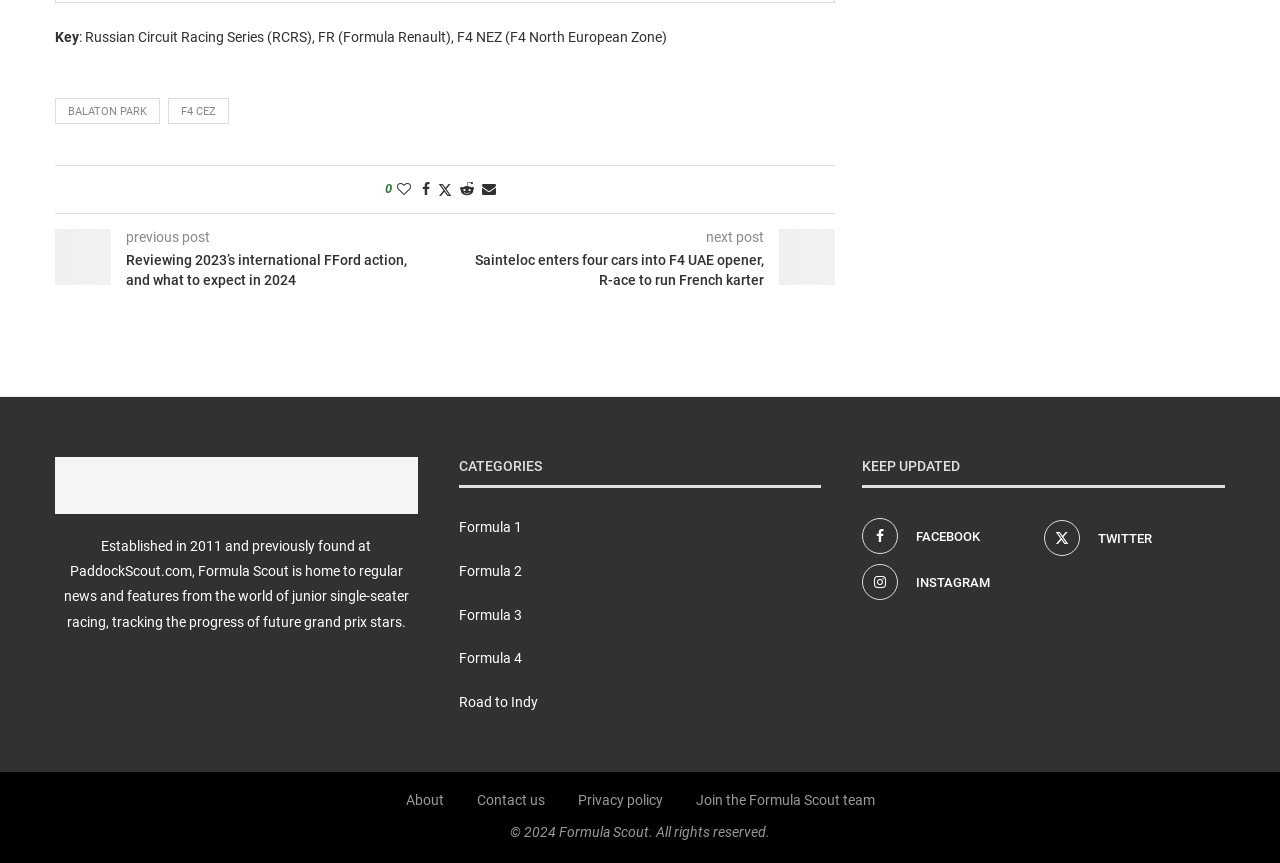Please predict the bounding box coordinates of the element's region where a click is necessary to complete the following instruction: "Read the article about Reviewing 2023’s international FFord action, and what to expect in 2024". The coordinates should be represented by four float numbers between 0 and 1, i.e., [left, top, right, bottom].

[0.043, 0.291, 0.348, 0.336]